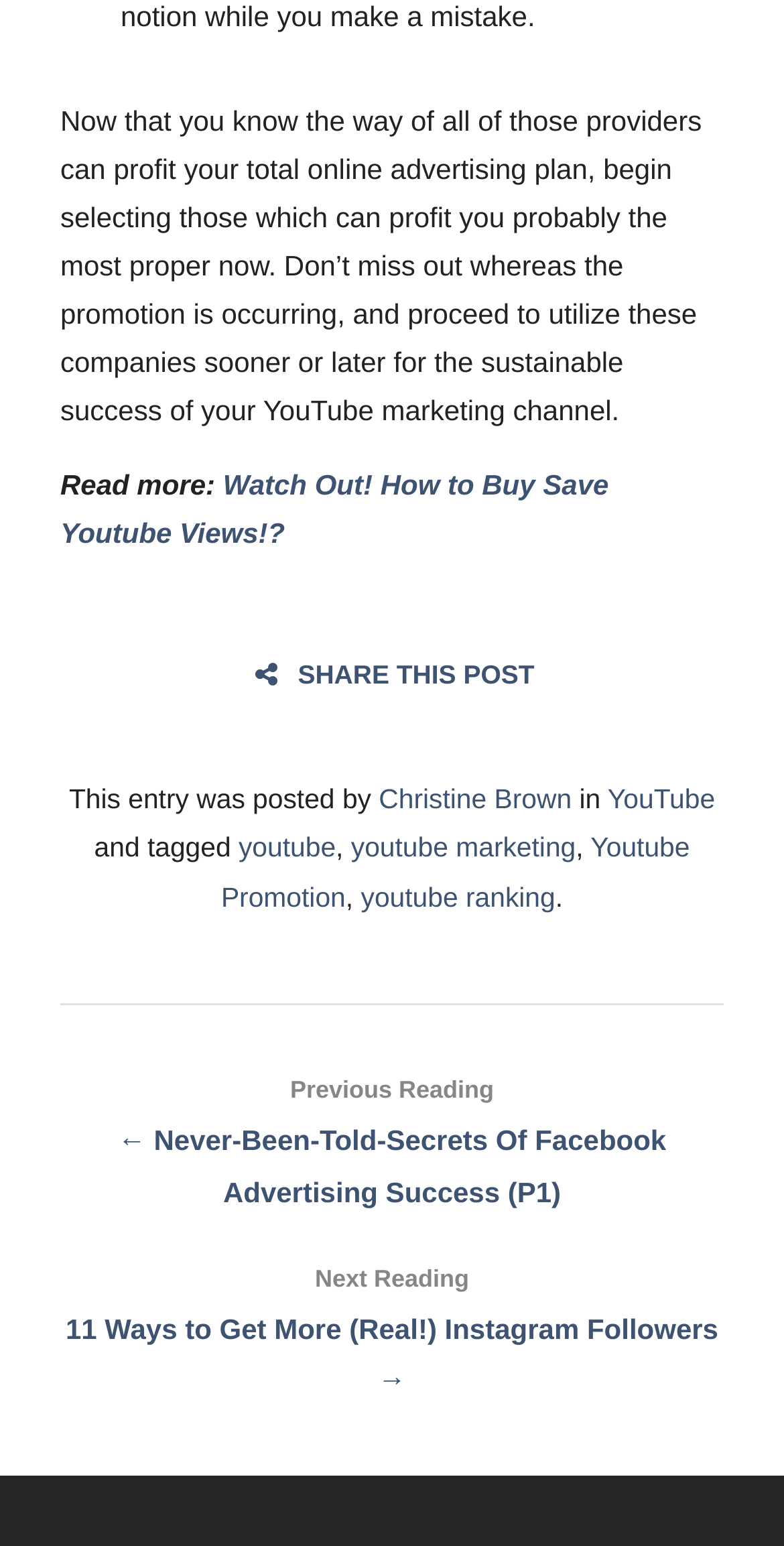Please identify the bounding box coordinates of the clickable area that will allow you to execute the instruction: "Visit the previous reading".

[0.077, 0.689, 0.923, 0.781]